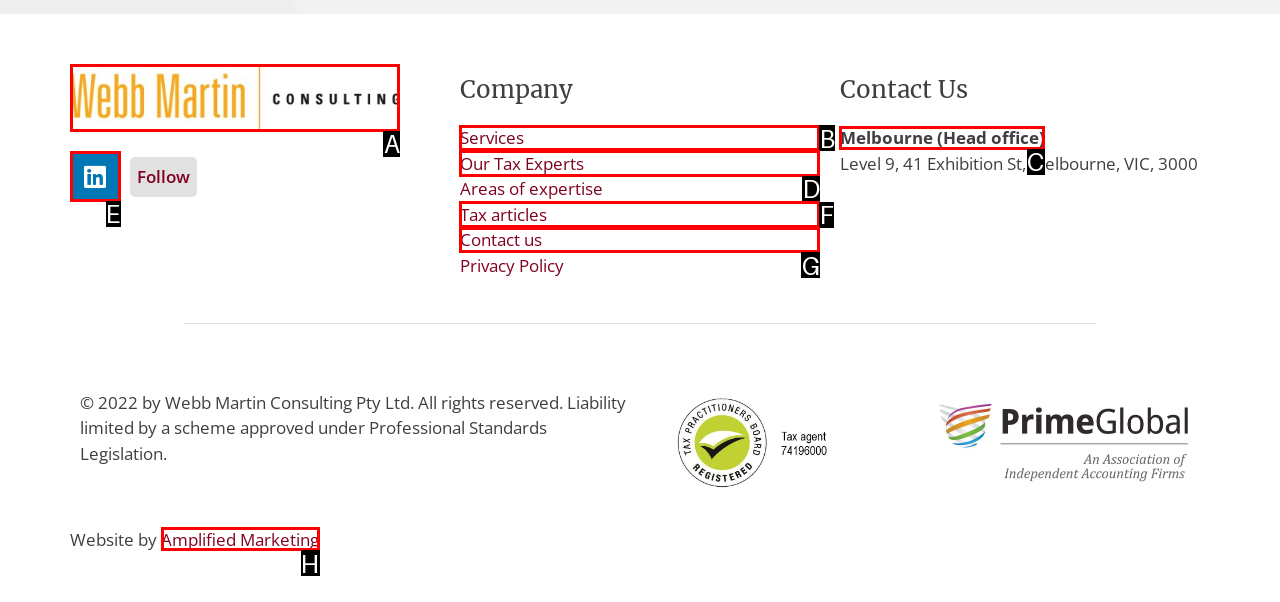Identify the correct option to click in order to accomplish the task: Contact the Melbourne office Provide your answer with the letter of the selected choice.

C